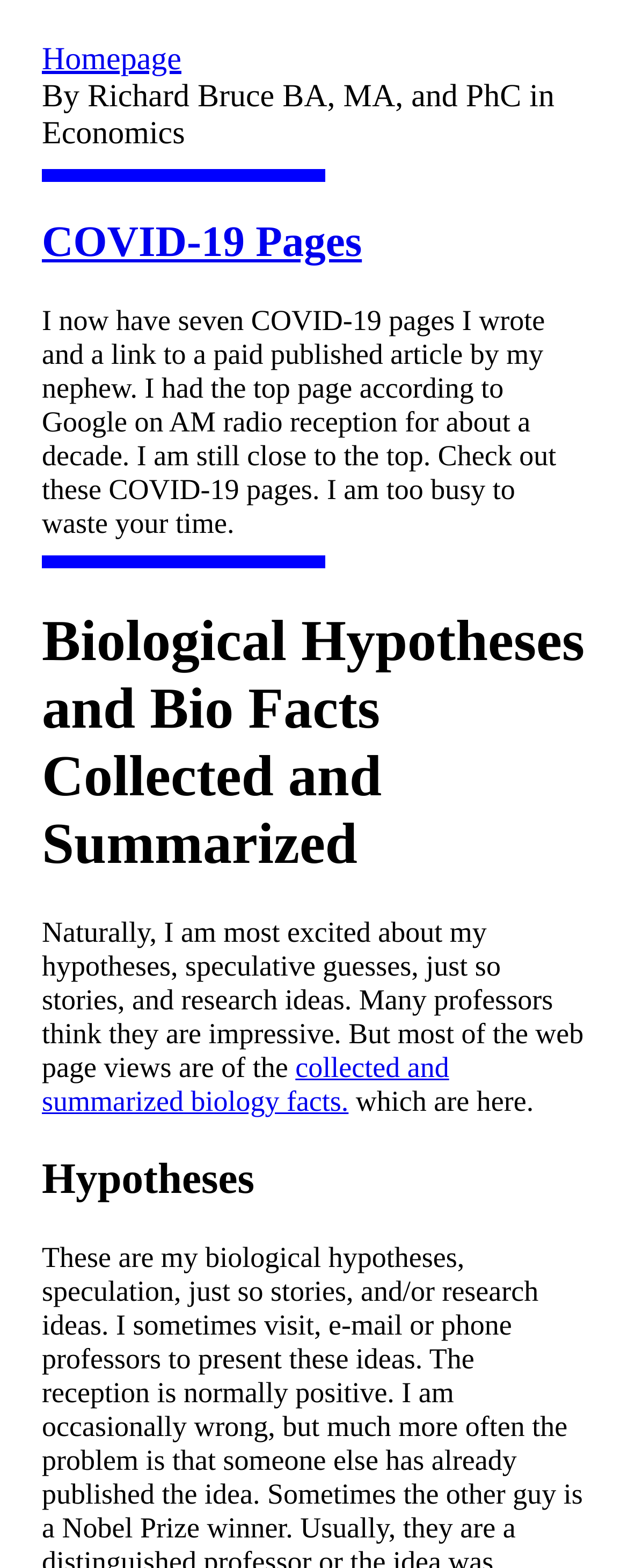What is the location of the 'Hypotheses' section on the webpage?
Craft a detailed and extensive response to the question.

The location of the 'Hypotheses' section can be determined by comparing the y1 and y2 coordinates of the 'Hypotheses' heading element with other elements, indicating that the 'Hypotheses' section is located at the bottom of the webpage.